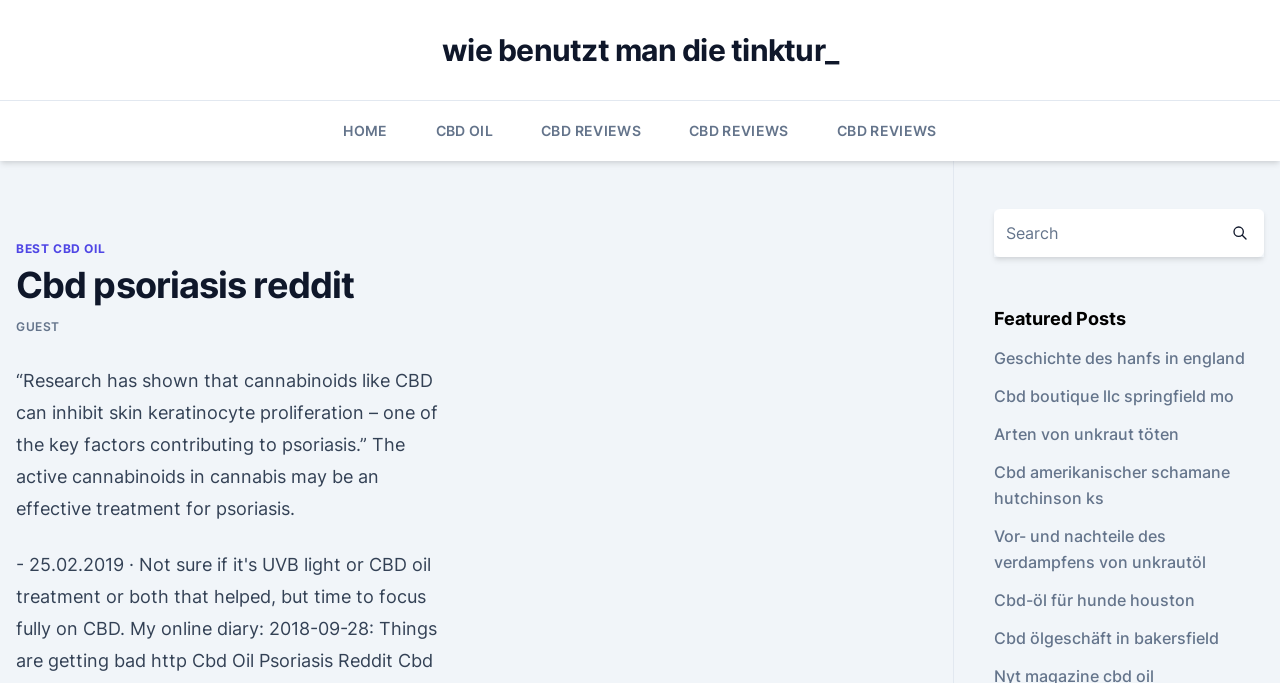What type of content is featured in the 'Featured Posts' section?
Please answer the question with a detailed and comprehensive explanation.

The 'Featured Posts' section contains a list of links to various articles, such as 'Geschichte des hanfs in england' and 'Cbd boutique llc springfield mo', indicating that this section features links to related articles or blog posts.